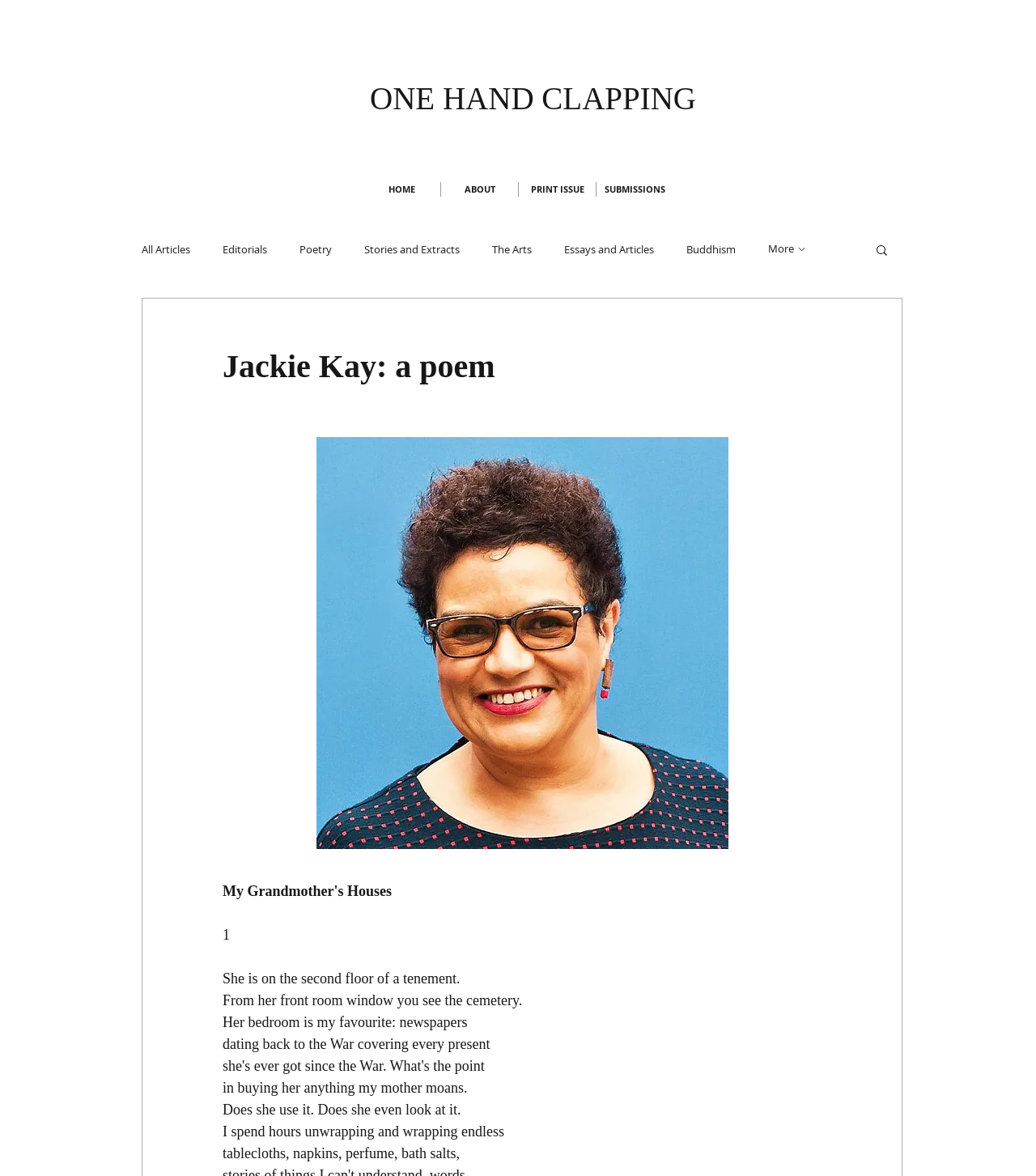What is the last line of the poem?
Answer the question with a detailed and thorough explanation.

I looked at the StaticText elements that contain the poem and found the last line to be 'tablecloths, napkins, perfume, bath salts,'.